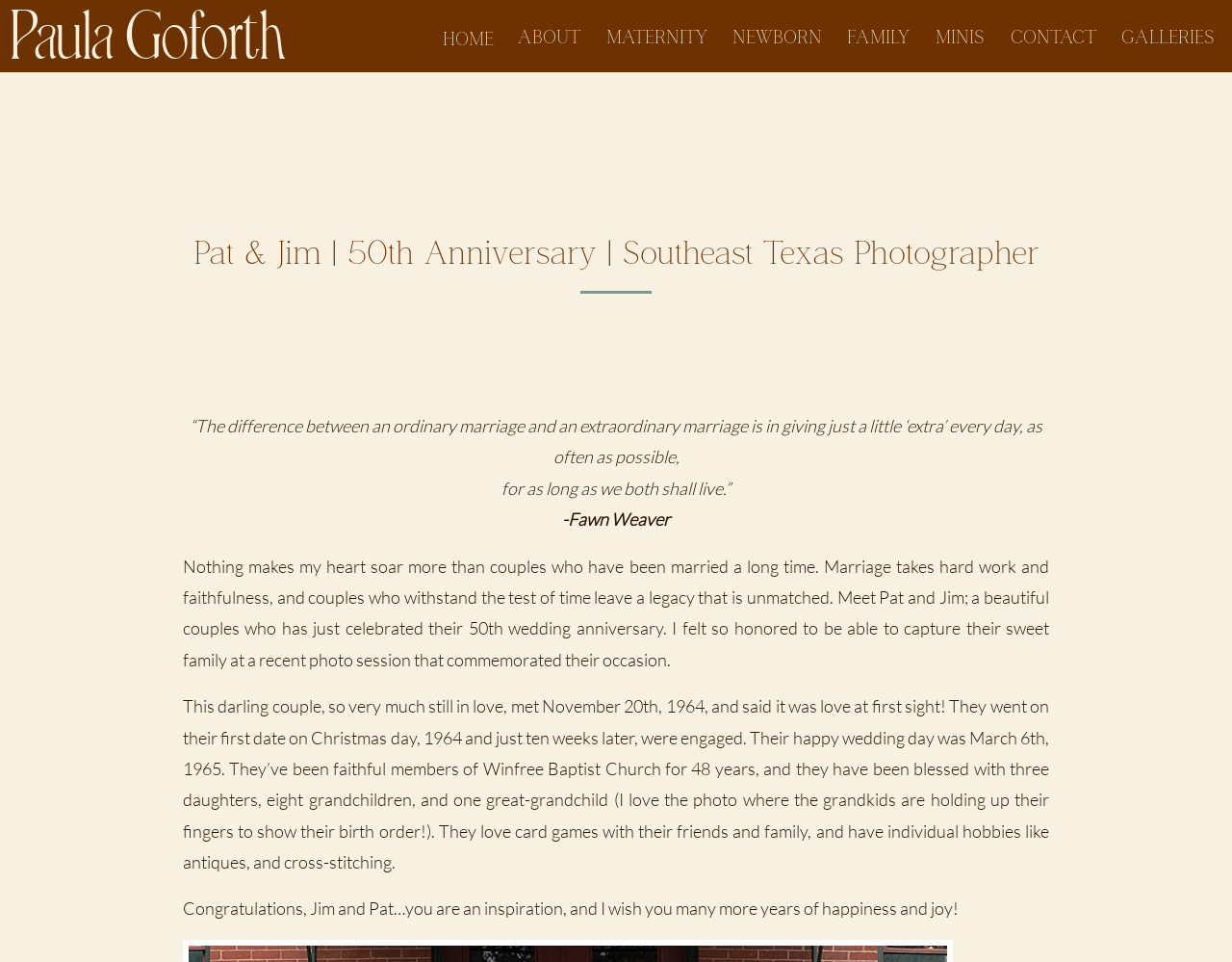Locate the bounding box coordinates of the area that needs to be clicked to fulfill the following instruction: "Click on HOME". The coordinates should be in the format of four float numbers between 0 and 1, namely [left, top, right, bottom].

[0.359, 0.029, 0.4, 0.053]